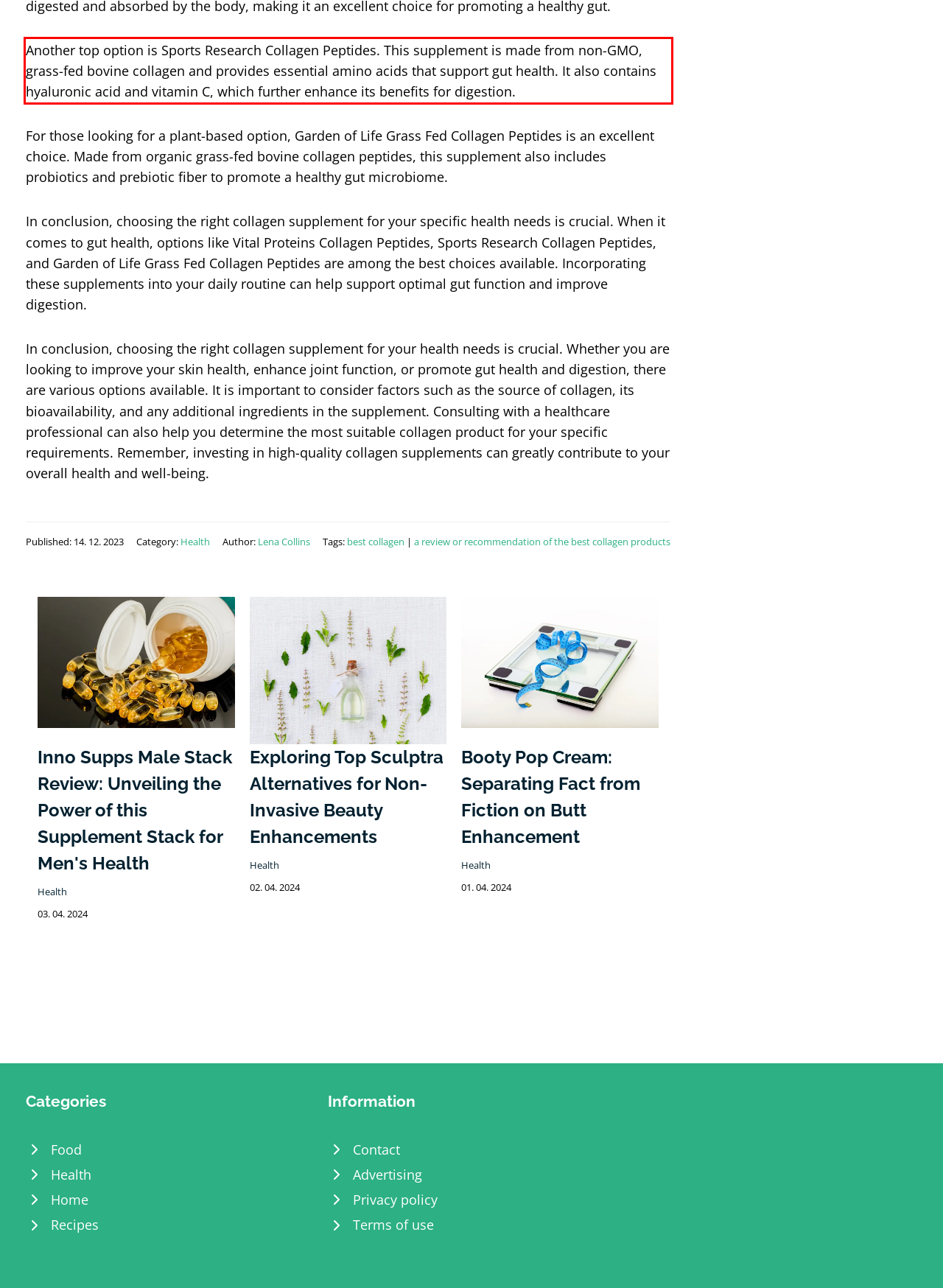Perform OCR on the text inside the red-bordered box in the provided screenshot and output the content.

Another top option is Sports Research Collagen Peptides. This supplement is made from non-GMO, grass-fed bovine collagen and provides essential amino acids that support gut health. It also contains hyaluronic acid and vitamin C, which further enhance its benefits for digestion.